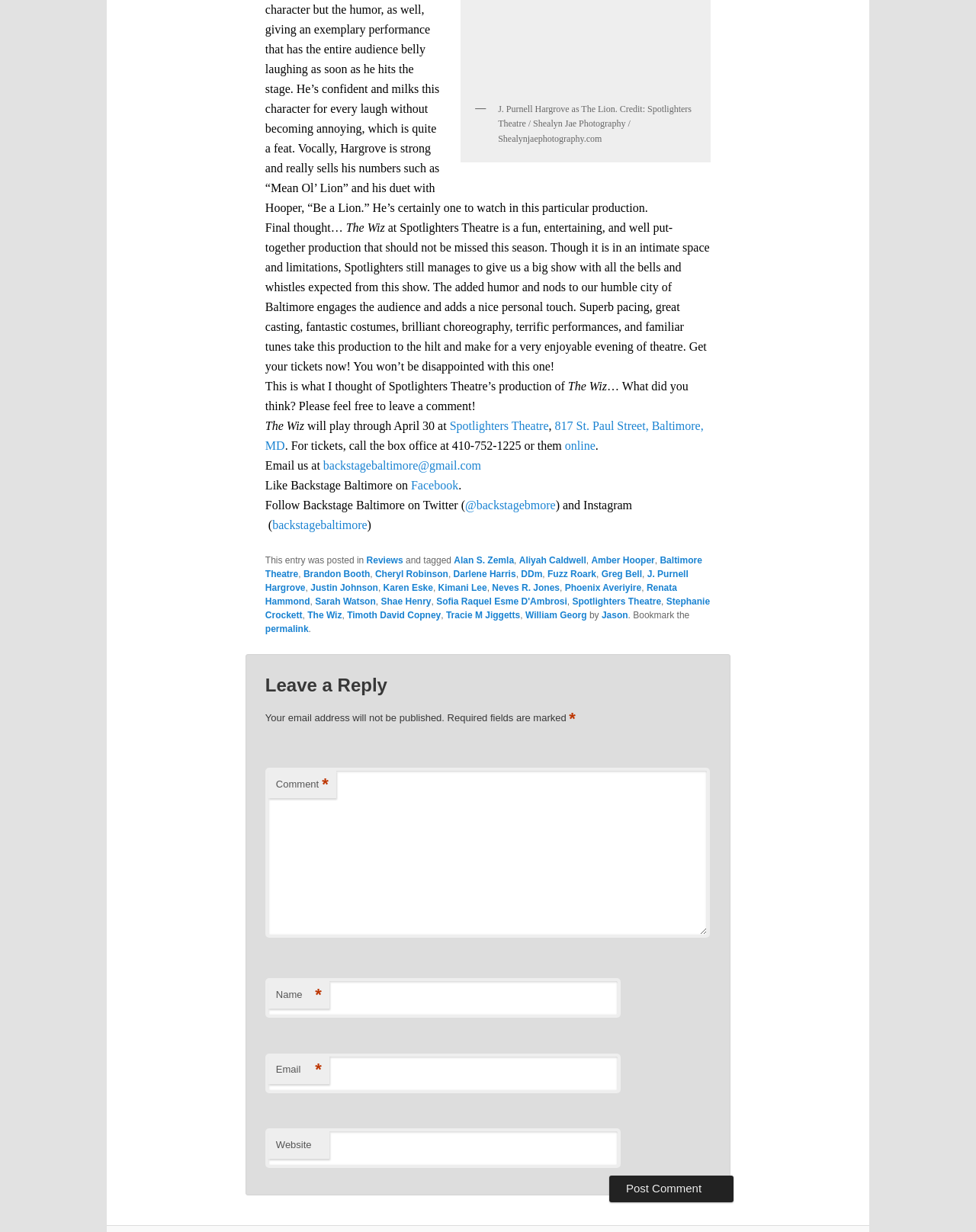Find and specify the bounding box coordinates that correspond to the clickable region for the instruction: "Enter your email address".

[0.272, 0.855, 0.636, 0.887]